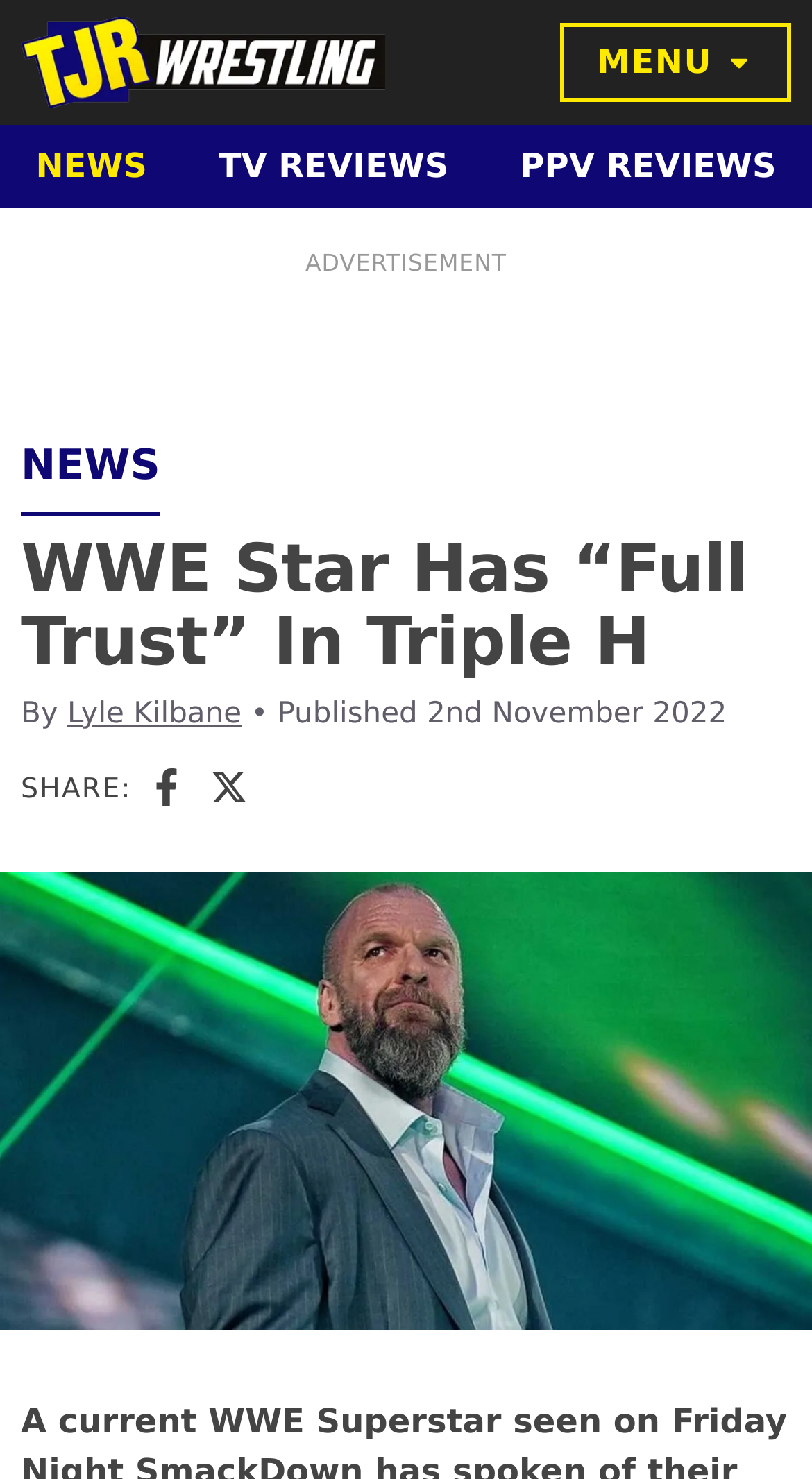What is the topic of the article?
Give a single word or phrase answer based on the content of the image.

WWE